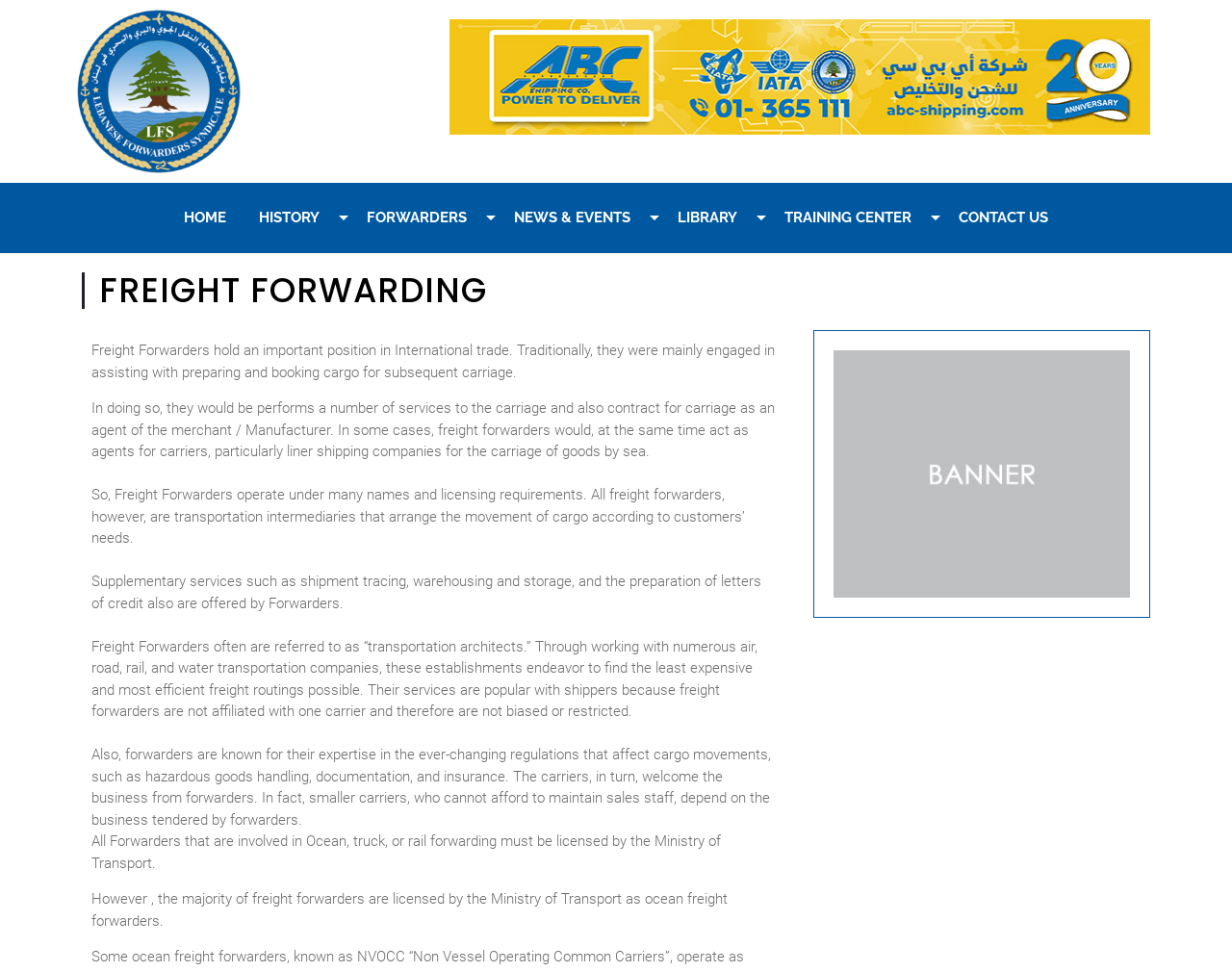Please specify the bounding box coordinates in the format (top-left x, top-left y, bottom-right x, bottom-right y), with values ranging from 0 to 1. Identify the bounding box for the UI component described as follows: HISTORY

[0.21, 0.213, 0.271, 0.235]